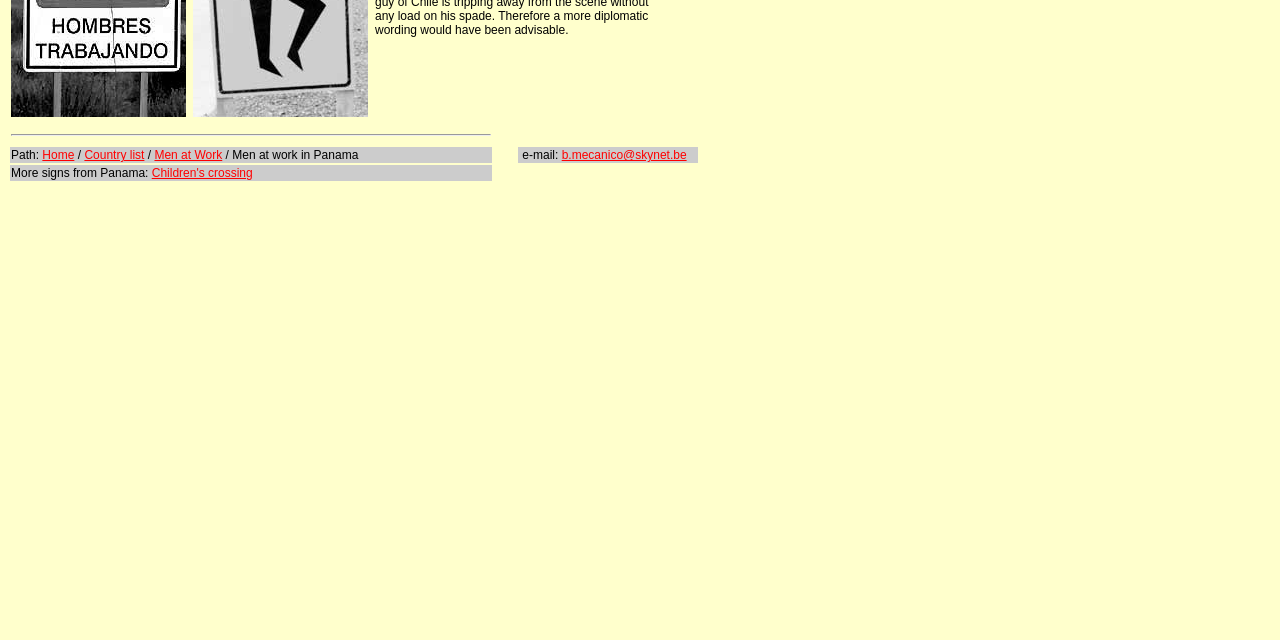Identify the bounding box for the given UI element using the description provided. Coordinates should be in the format (top-left x, top-left y, bottom-right x, bottom-right y) and must be between 0 and 1. Here is the description: Giving

None